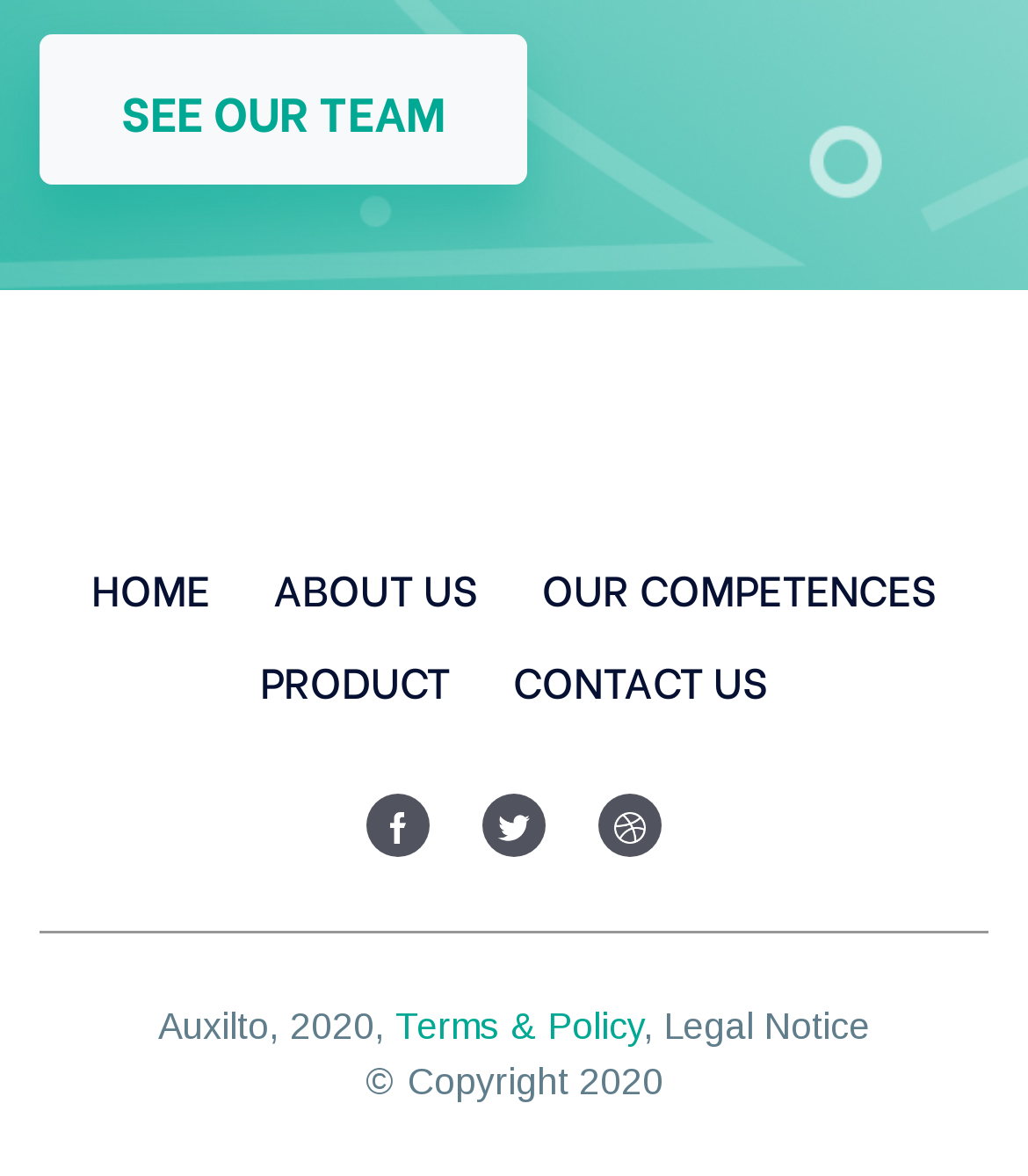What is the copyright year?
Please elaborate on the answer to the question with detailed information.

I found the copyright information at the bottom of the webpage, which says '© Copyright 2020'. The year mentioned is 2020.